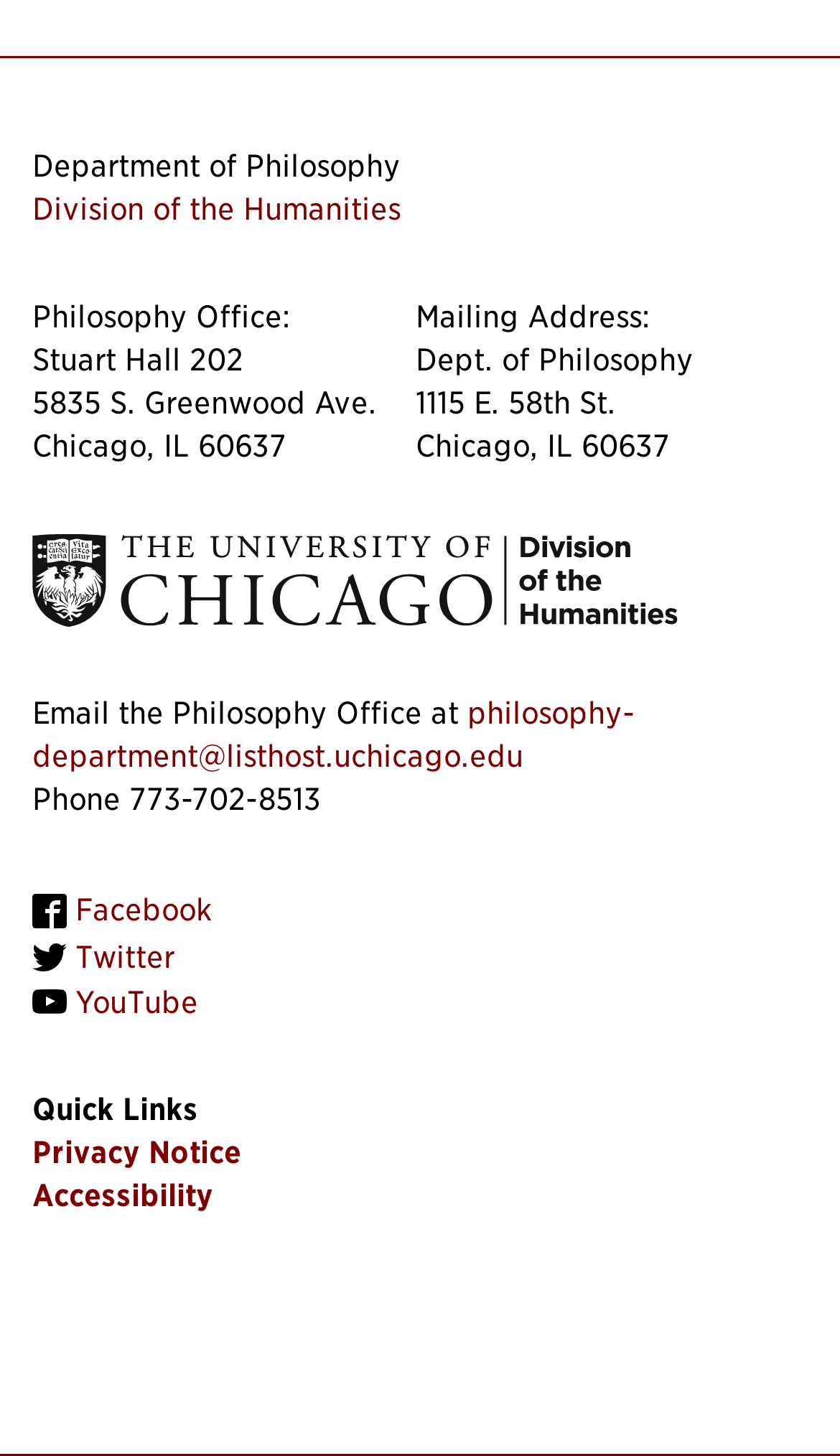Locate the bounding box coordinates of the element you need to click to accomplish the task described by this instruction: "view the Privacy Notice".

[0.038, 0.78, 0.287, 0.804]